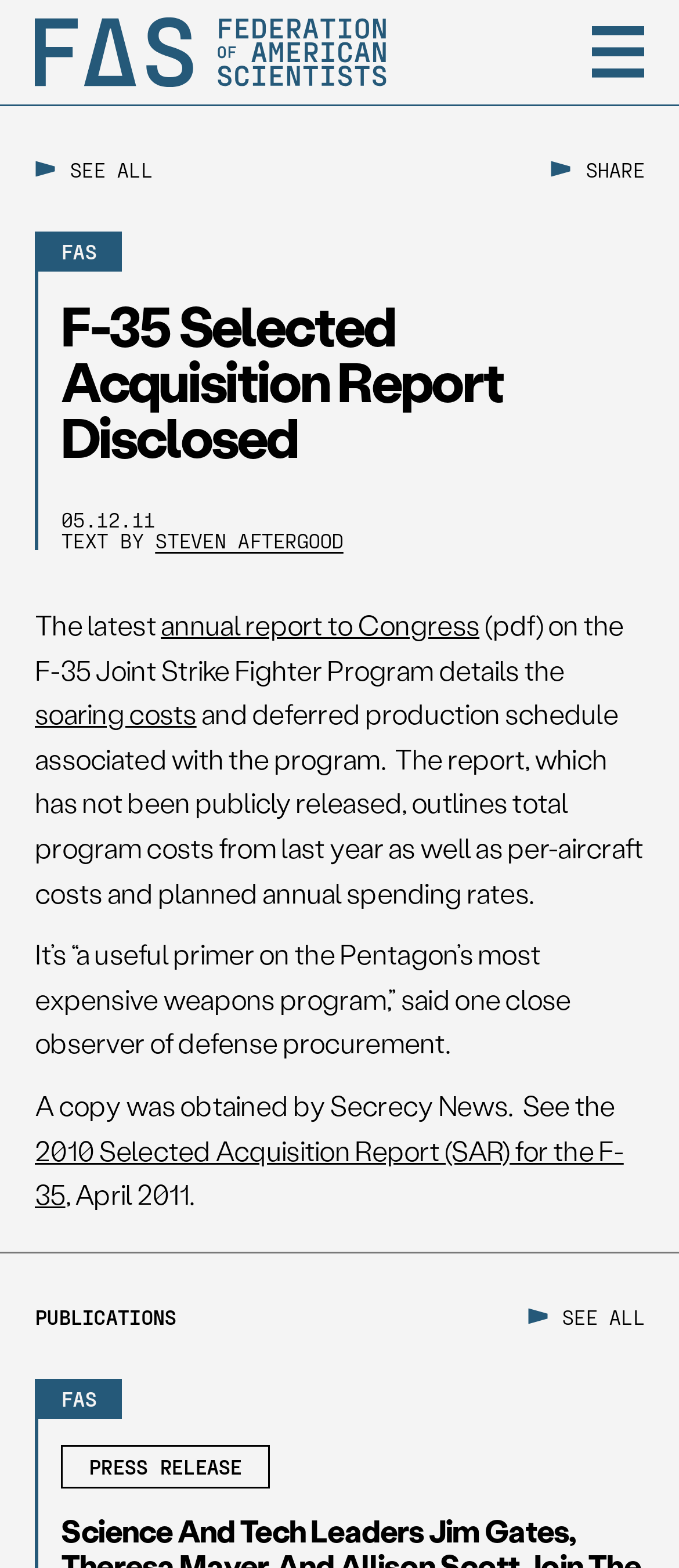Determine the bounding box coordinates for the area you should click to complete the following instruction: "Click the SHARE button".

[0.811, 0.101, 0.949, 0.114]